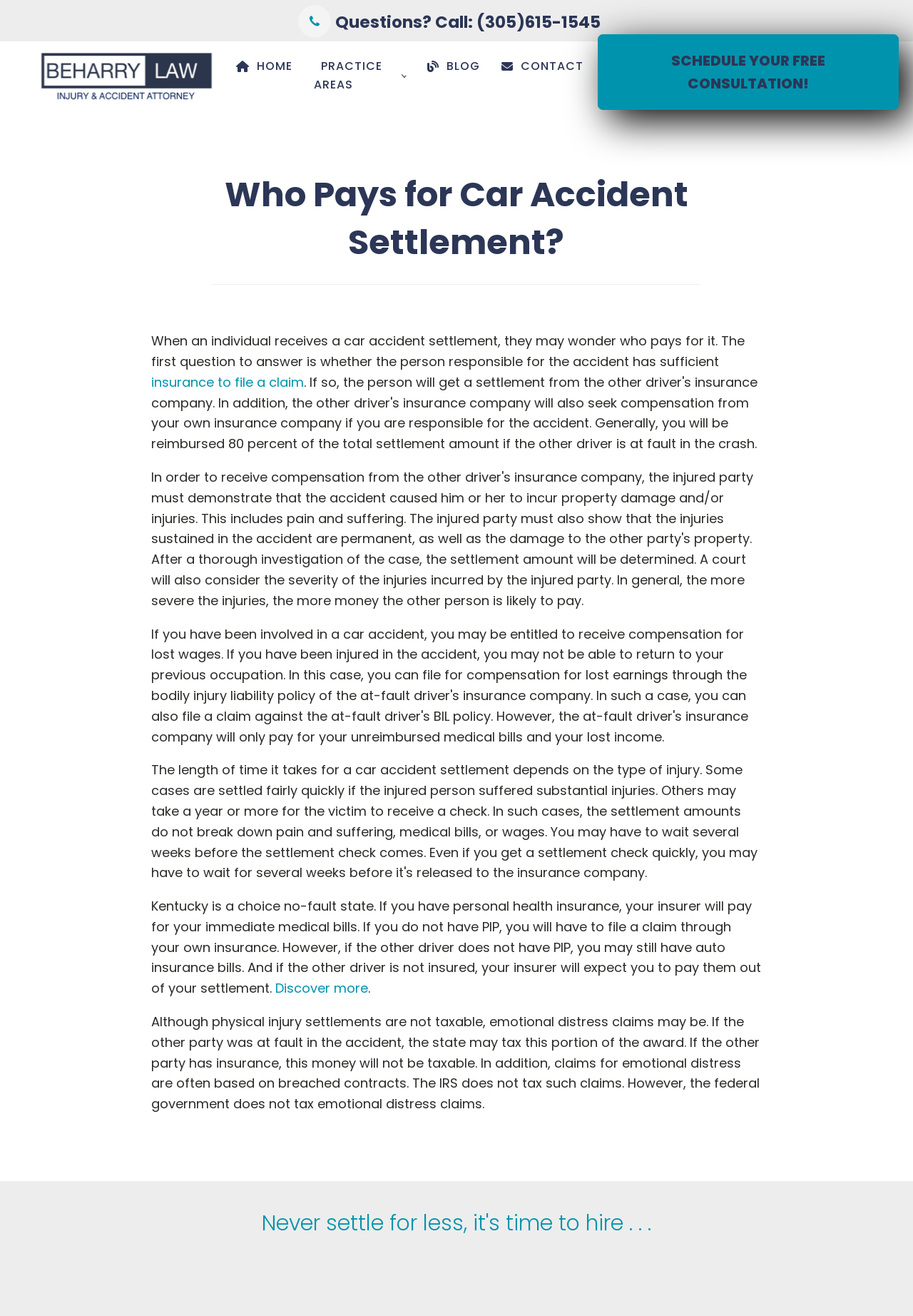Provide a comprehensive caption for the webpage.

The webpage is about car accident settlements, specifically who pays for them. At the top left, there is the Beharry Law Firm logo. Next to it, there is a phone number link "Questions? Call: (305)615-1545". On the top right, there are four navigation links: "HOME", "PRACTICE AREAS", "BLOG", and "CONTACT". 

Below the navigation links, there is a prominent call-to-action link "SCHEDULE YOUR FREE CONSULTATION!".

The main content of the webpage starts with a heading "Who Pays for Car Accident Settlement?" followed by a paragraph of text explaining the process of receiving a car accident settlement. The text is divided into three sections, each discussing a different aspect of car accident settlements. The first section explains who pays for the settlement, the second section discusses the role of insurance, and the third section talks about taxation of emotional distress claims.

There are two links within the text: "insurance to file a claim" and "Discover more", which provide additional information on the topics. The webpage has a simple and clean layout, making it easy to navigate and read.